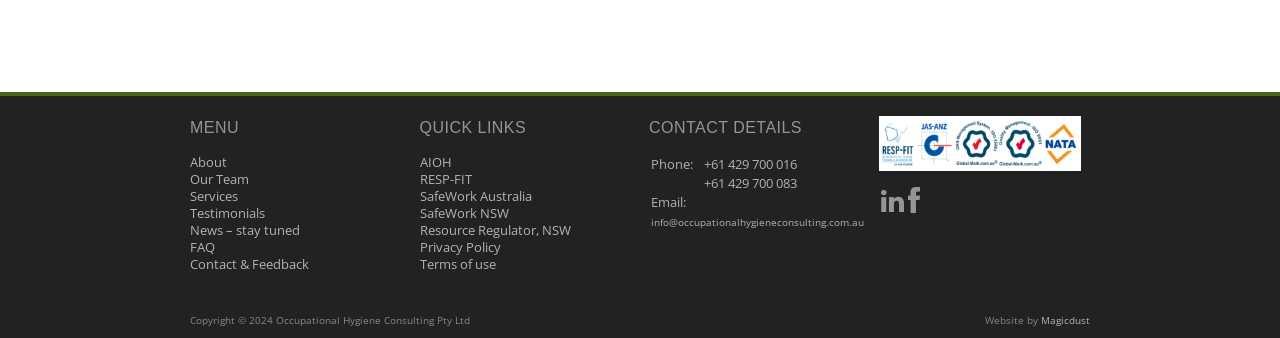What is the company name mentioned in the copyright notice?
Based on the image, answer the question with a single word or brief phrase.

Occupational Hygiene Consulting Pty Ltd